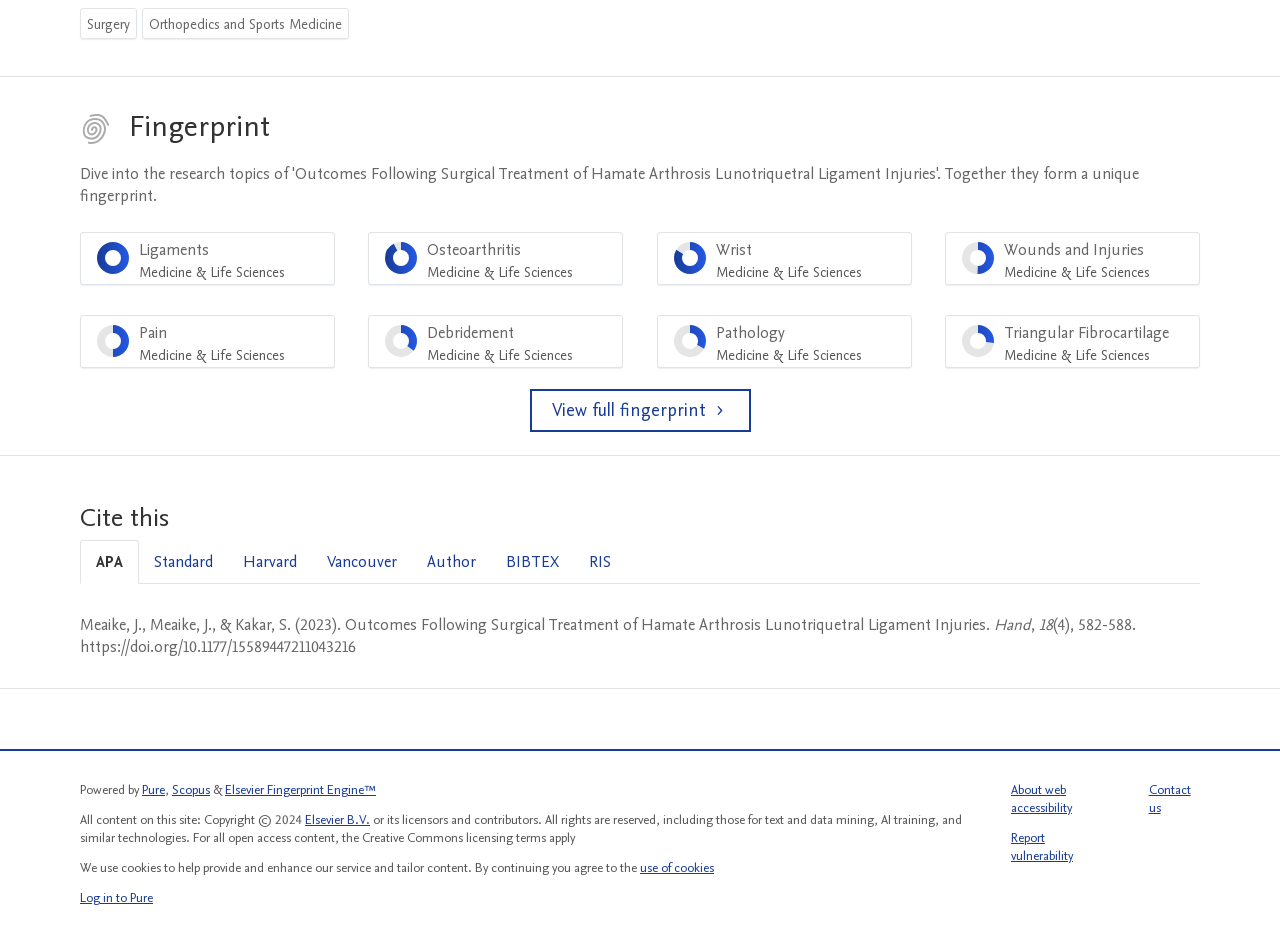Find the bounding box coordinates of the area to click in order to follow the instruction: "Cite this in APA style".

[0.062, 0.569, 0.109, 0.616]